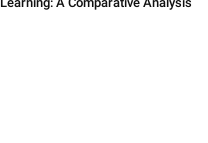Create an extensive and detailed description of the image.

The image accompanies an article titled "Pronunciation Apps vs. Traditional Learning: A Comparative Analysis." This piece explores the effectiveness and advantages of pronunciation applications as compared to traditional learning methods in language education. The title suggests a thoughtful investigation into how modern technology integrates with classical learning paradigms, potentially offering insights for educators and learners alike. The article appears to be part of a larger discussion on educational tools available to enhance language skills, situating it within a contemporary context of learning solutions.